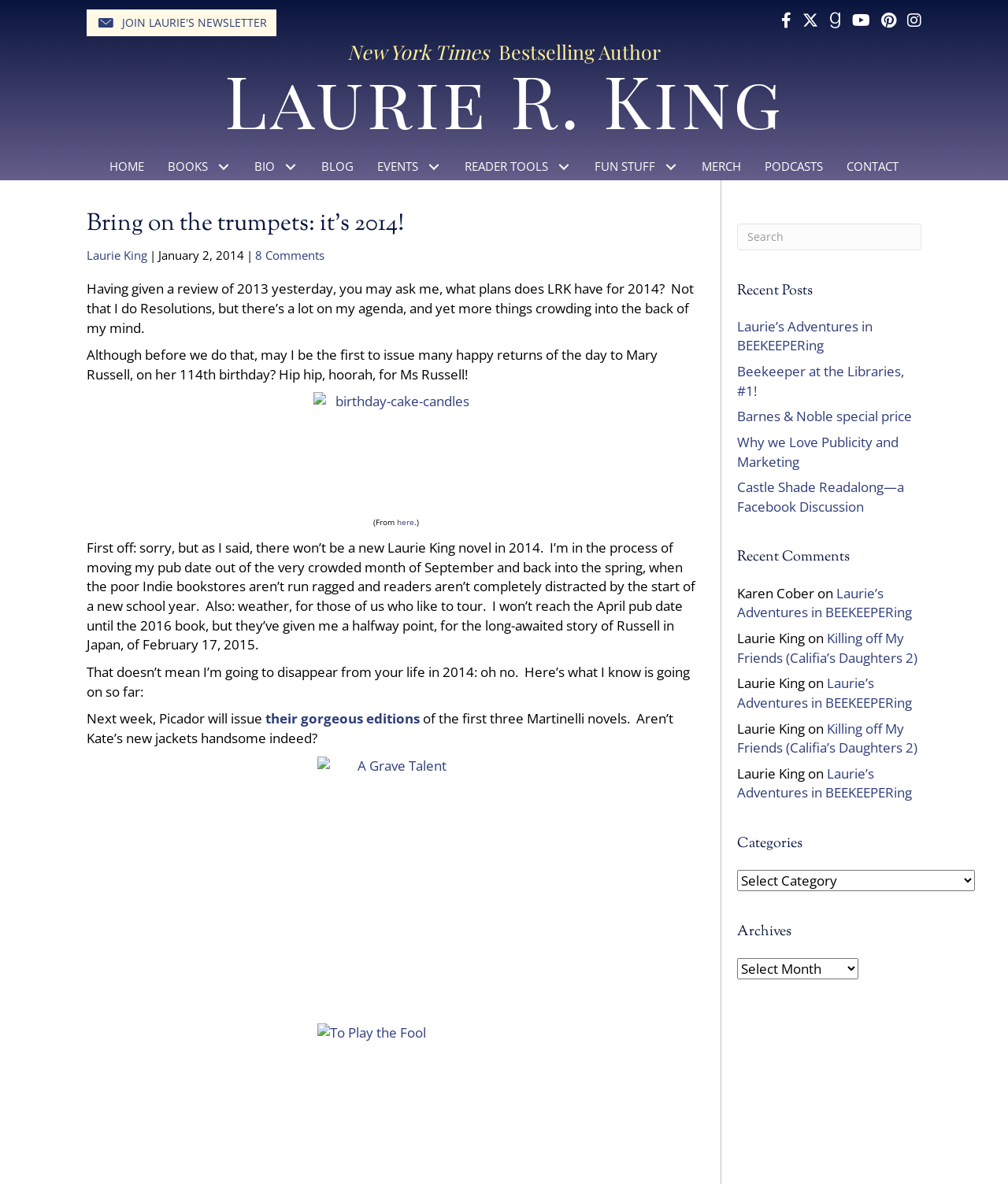Locate and extract the text of the main heading on the webpage.

Laurie R. King